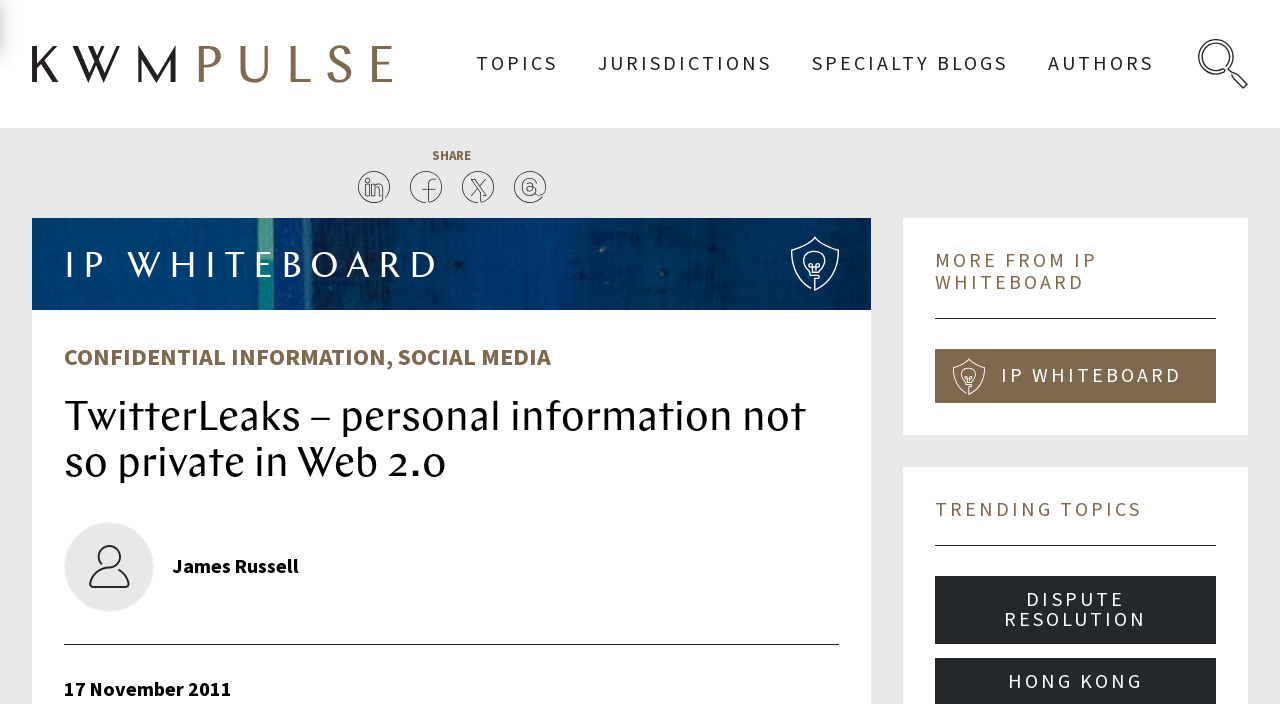Determine which piece of text is the heading of the webpage and provide it.

TwitterLeaks – personal information not so private in Web 2.0